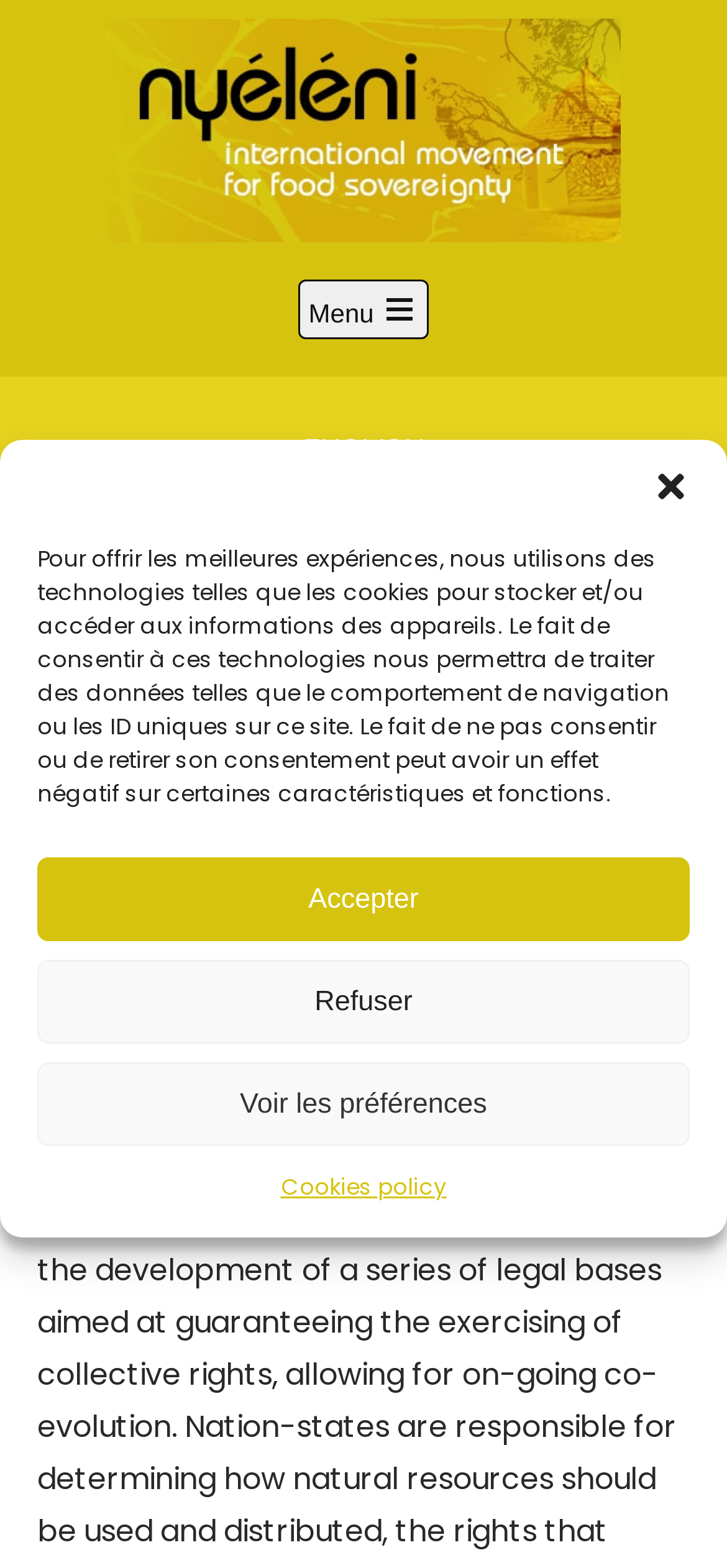Please provide a brief answer to the following inquiry using a single word or phrase:
What language is the webpage in?

English